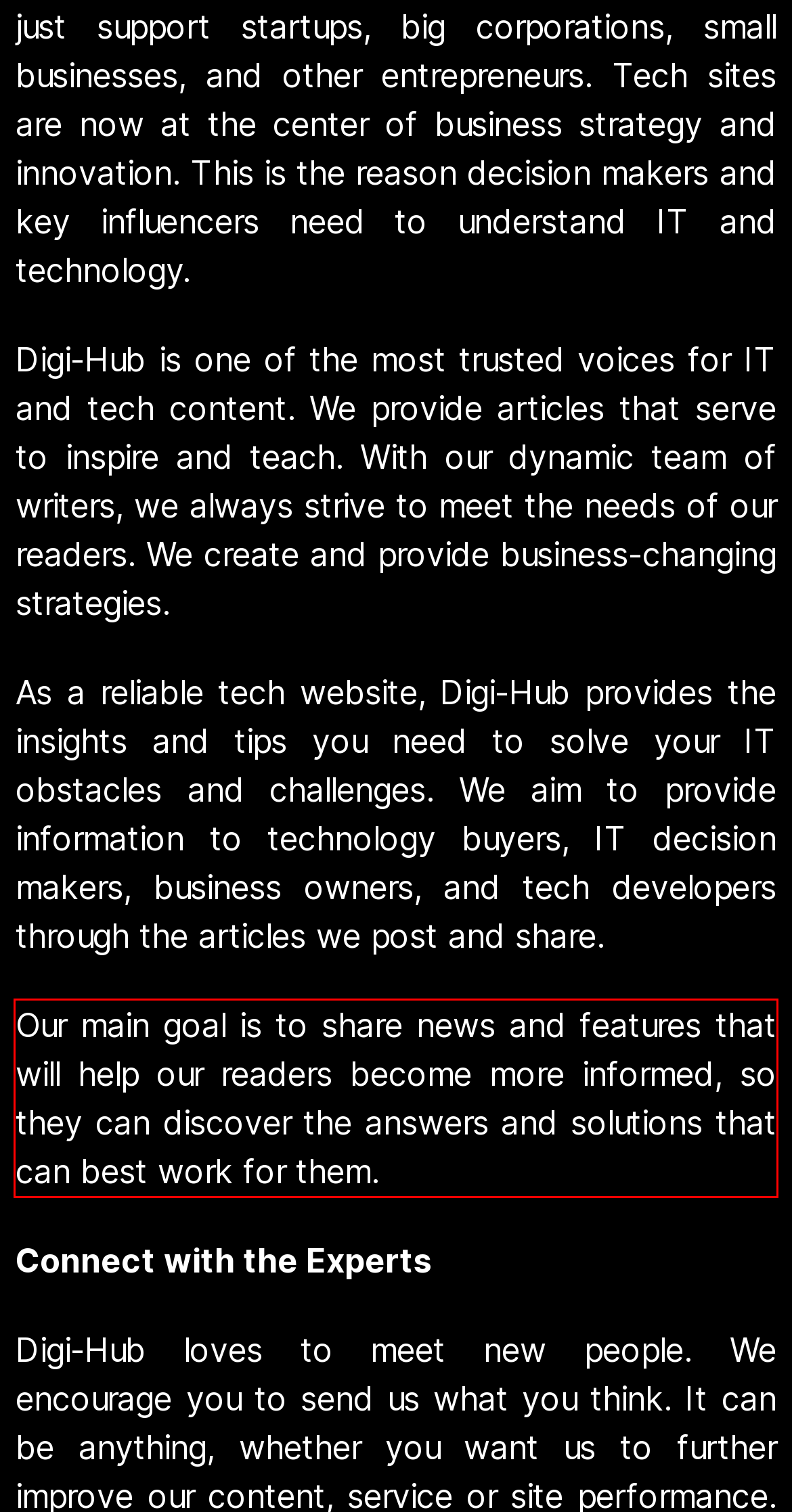Analyze the screenshot of a webpage where a red rectangle is bounding a UI element. Extract and generate the text content within this red bounding box.

Our main goal is to share news and features that will help our readers become more informed, so they can discover the answers and solutions that can best work for them.